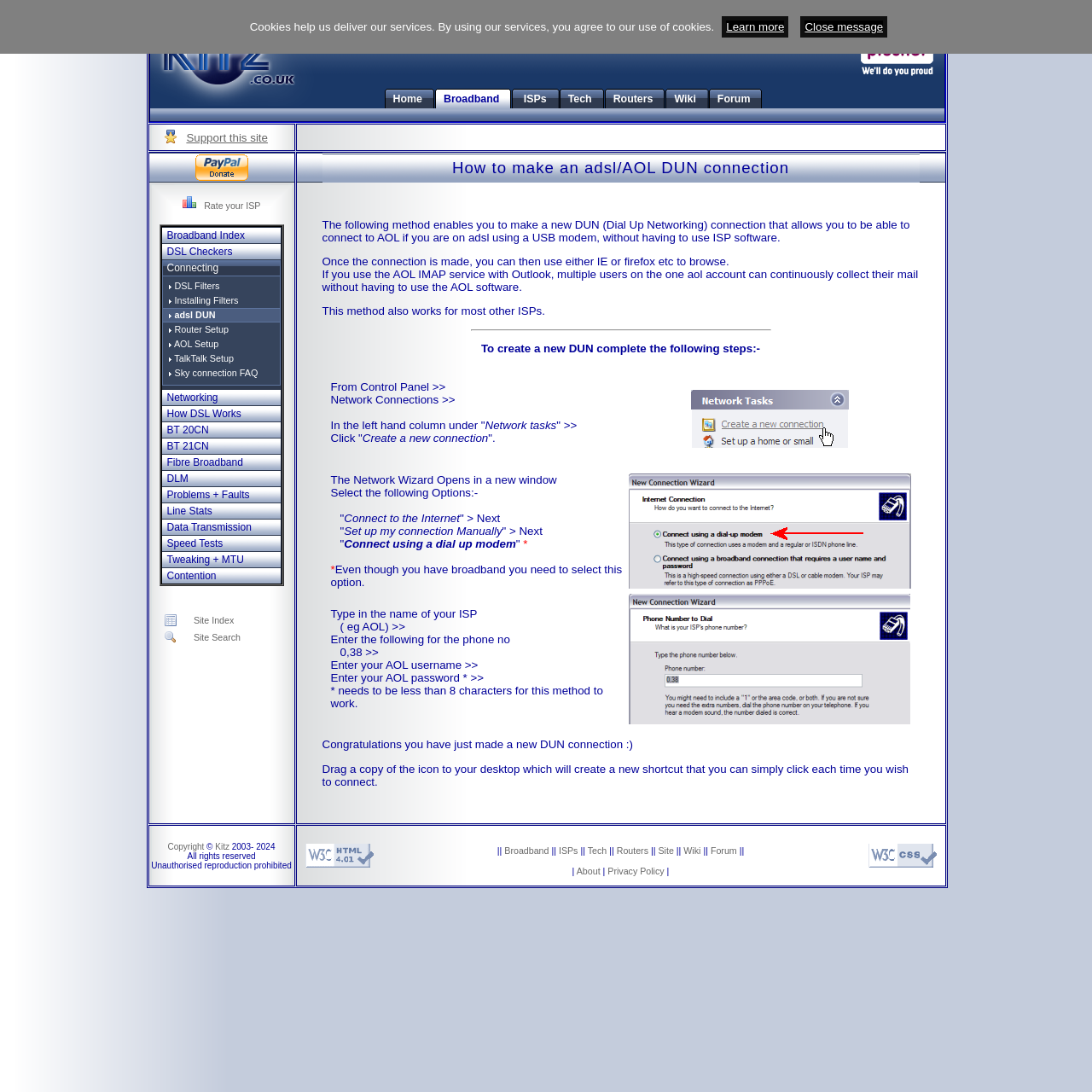Given the element description: "Connecting", predict the bounding box coordinates of this UI element. The coordinates must be four float numbers between 0 and 1, given as [left, top, right, bottom].

[0.149, 0.238, 0.256, 0.253]